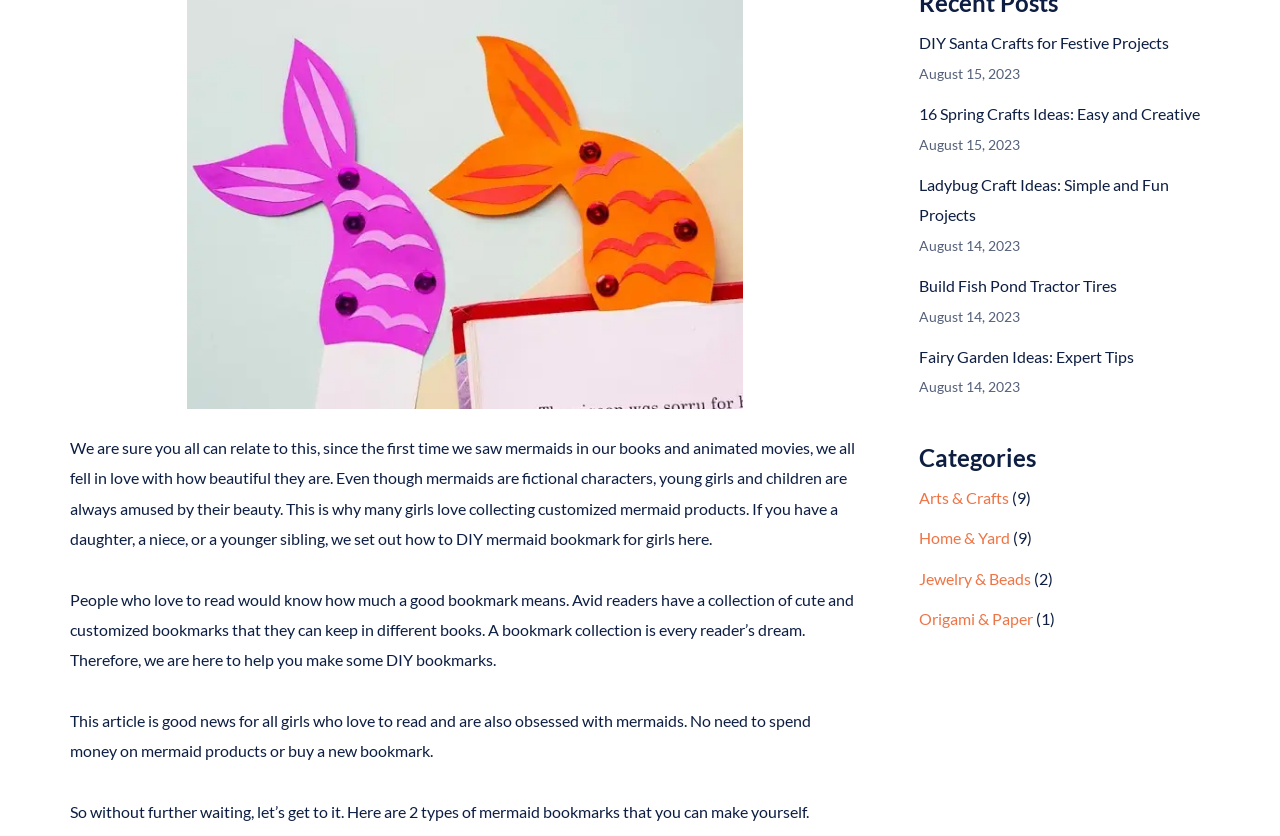Please provide the bounding box coordinates in the format (top-left x, top-left y, bottom-right x, bottom-right y). Remember, all values are floating point numbers between 0 and 1. What is the bounding box coordinate of the region described as: Build Fish Pond Tractor Tires

[0.718, 0.33, 0.873, 0.353]